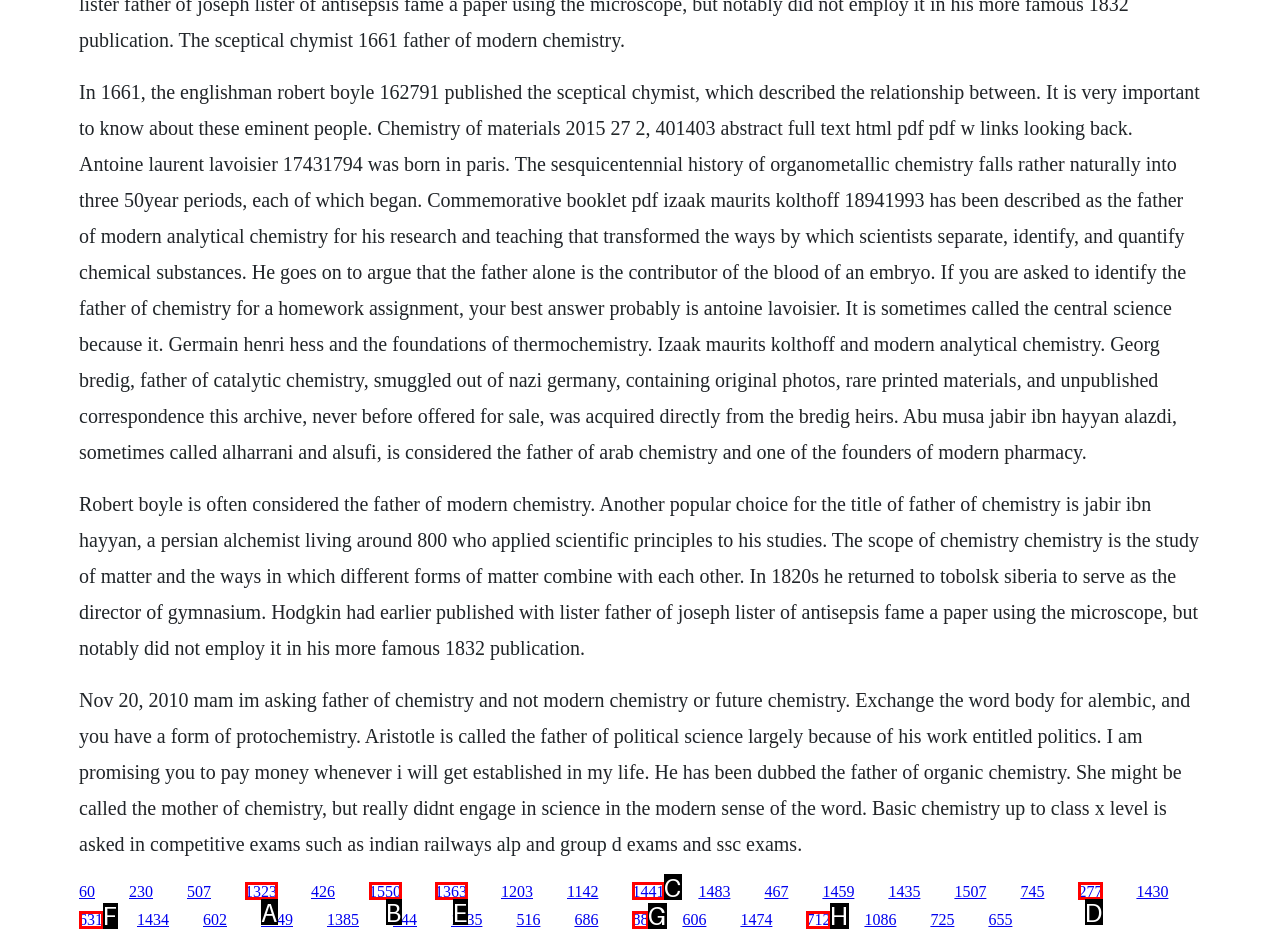Indicate which lettered UI element to click to fulfill the following task: Learn about the foundations of thermochemistry
Provide the letter of the correct option.

E